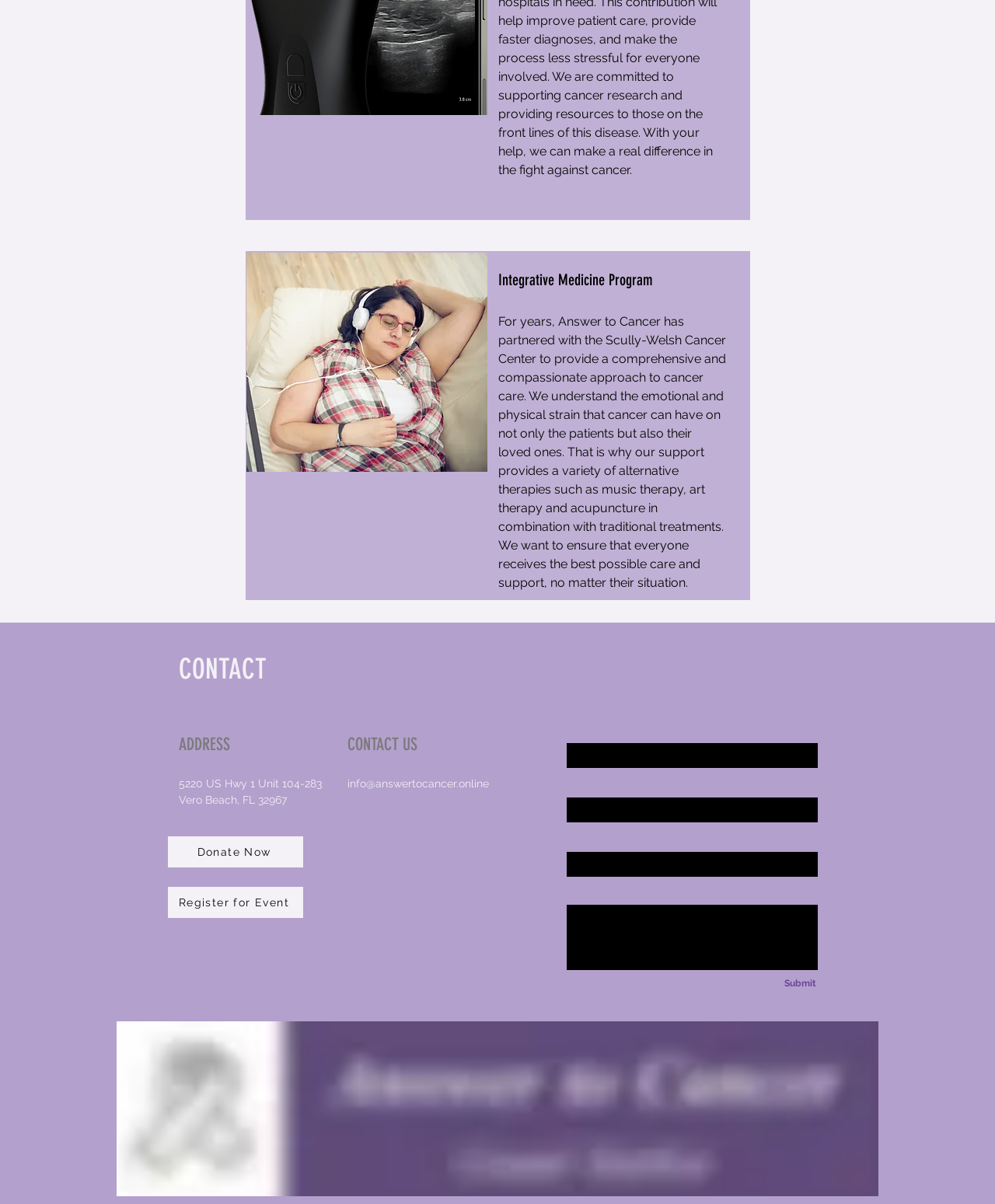What is the name of the program?
Please answer the question as detailed as possible.

The name of the program is mentioned in the static text element 'Integrative Medicine Program' with bounding box coordinates [0.5, 0.225, 0.656, 0.24].